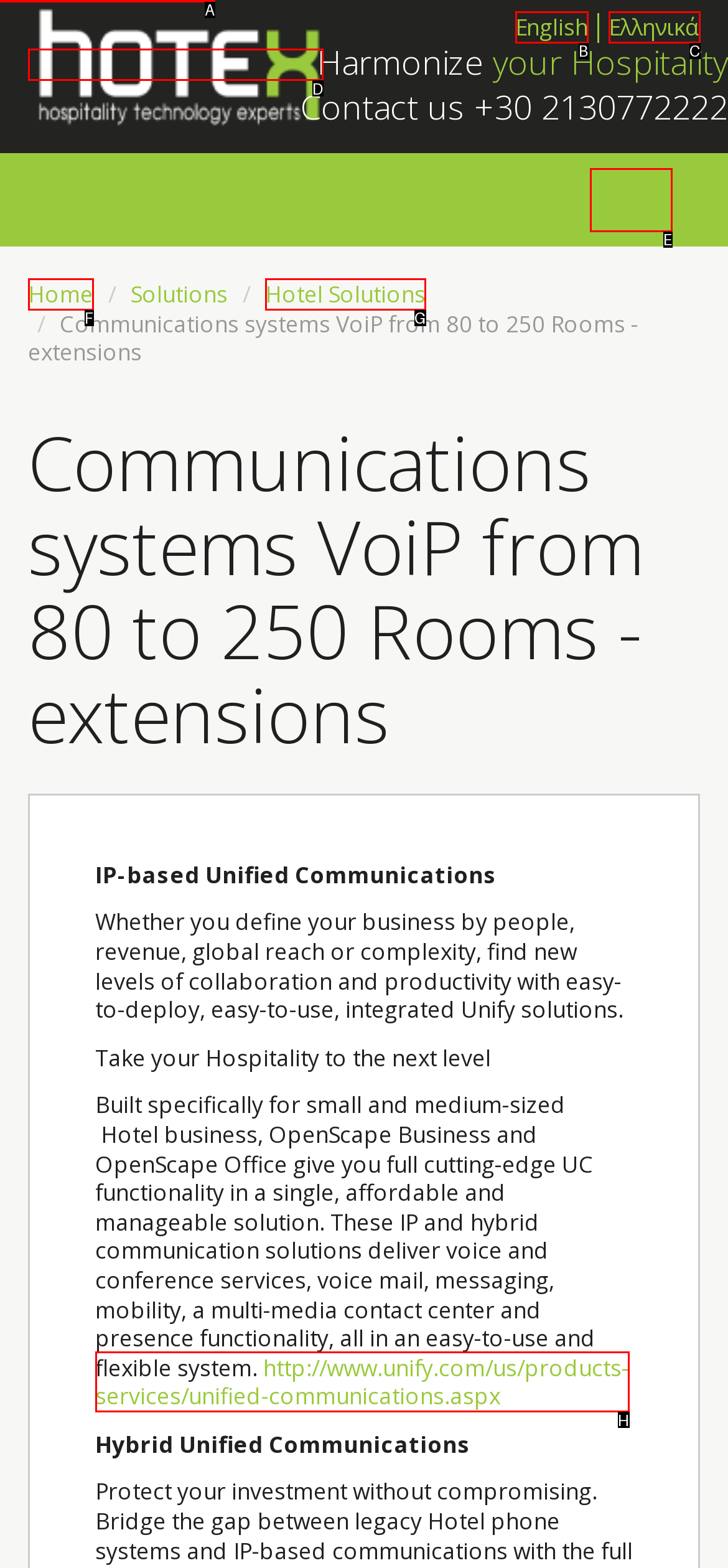Identify the option that corresponds to: Hotel Solutions
Respond with the corresponding letter from the choices provided.

G